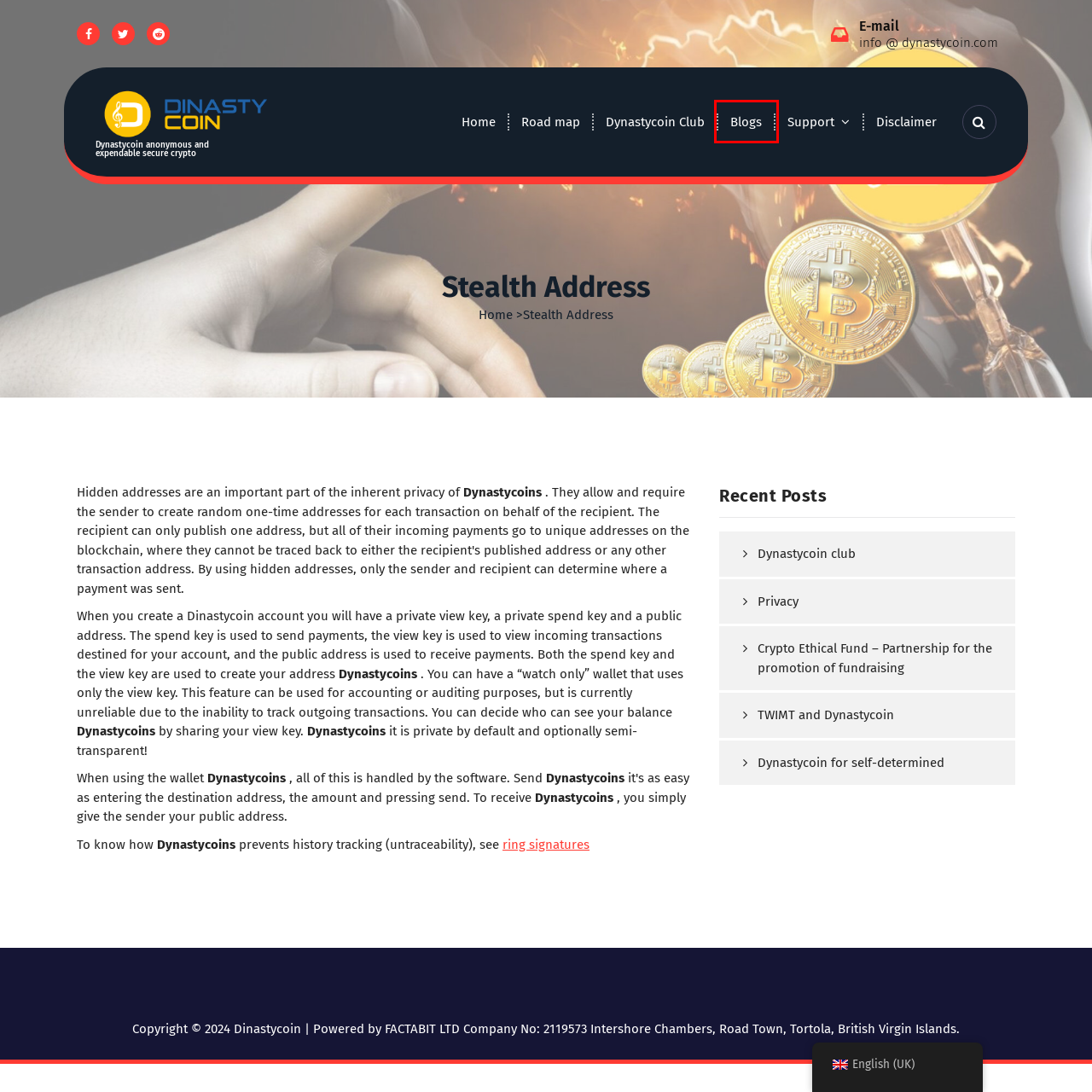With the provided webpage screenshot containing a red bounding box around a UI element, determine which description best matches the new webpage that appears after clicking the selected element. The choices are:
A. TWIMT e Dinastycoin - Dinastycoin
B. Dinastycoin Club - Dinastycoin
C. Blog List - Dinastycoin
D. Roadmap - Dinastycoin
E. Crypto Ethical Fund - Partnership per la promozione delle raccolte fondi - Dinastycoin
F. Uncategorized Archives - Dinastycoin
G. Firme ad anello - Dinastycoin
H. Dinastycoin per autodeterminati - Dinastycoin

C